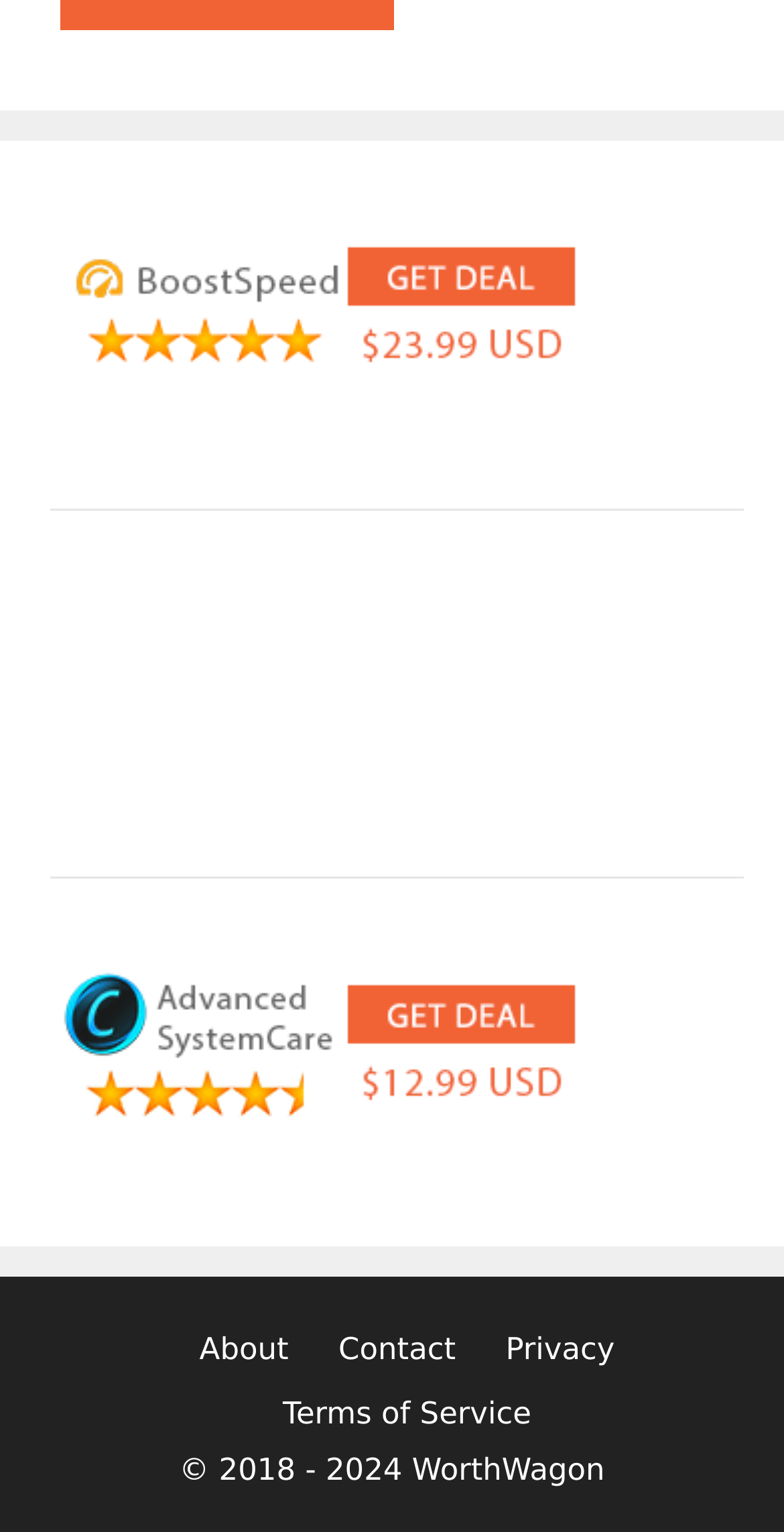What is the name of the company providing the discount coupons?
Provide an in-depth and detailed answer to the question.

The StaticText element at the bottom of the page displays the copyright information, which includes the company name WorthWagon.